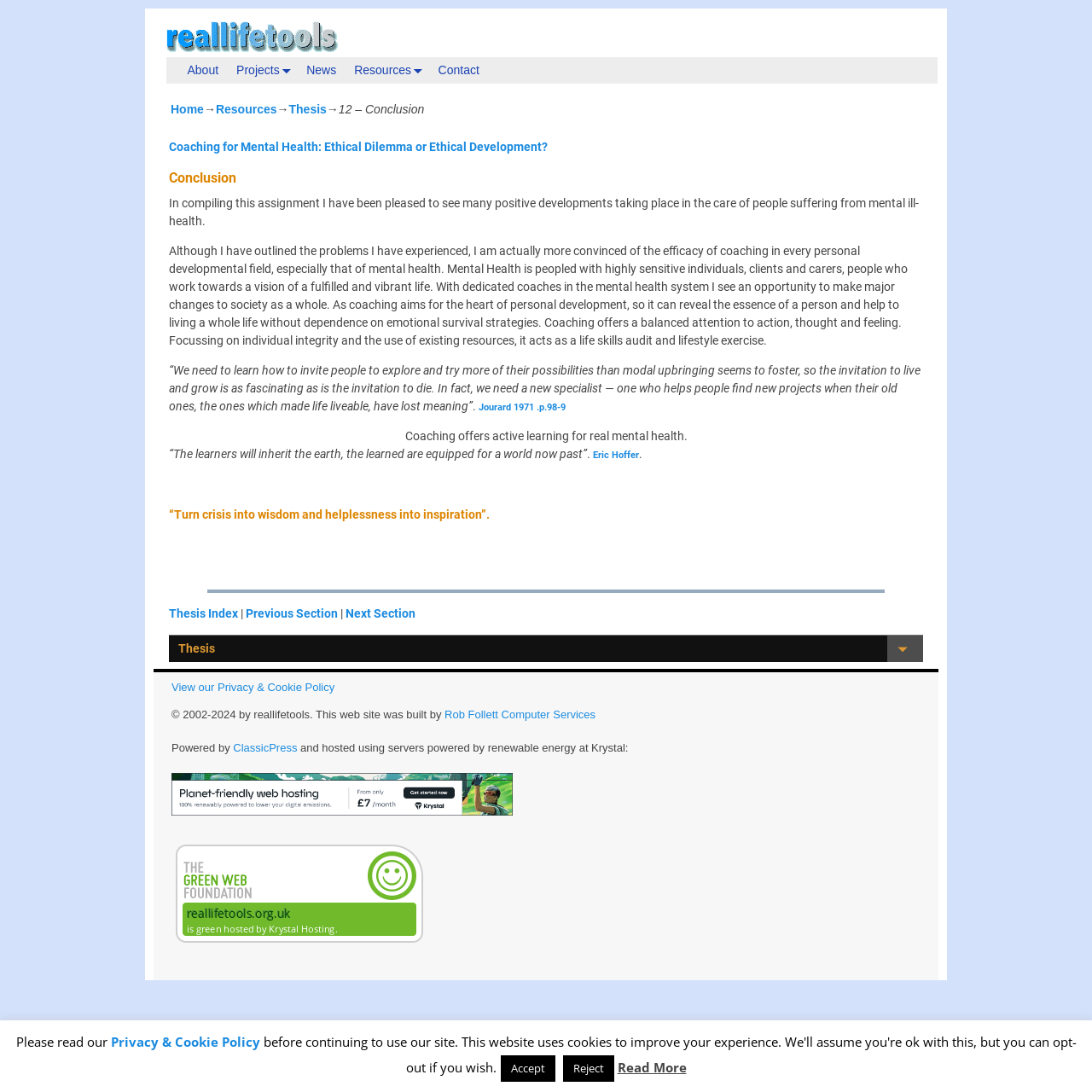Could you provide the bounding box coordinates for the portion of the screen to click to complete this instruction: "go to About page"?

[0.163, 0.052, 0.208, 0.076]